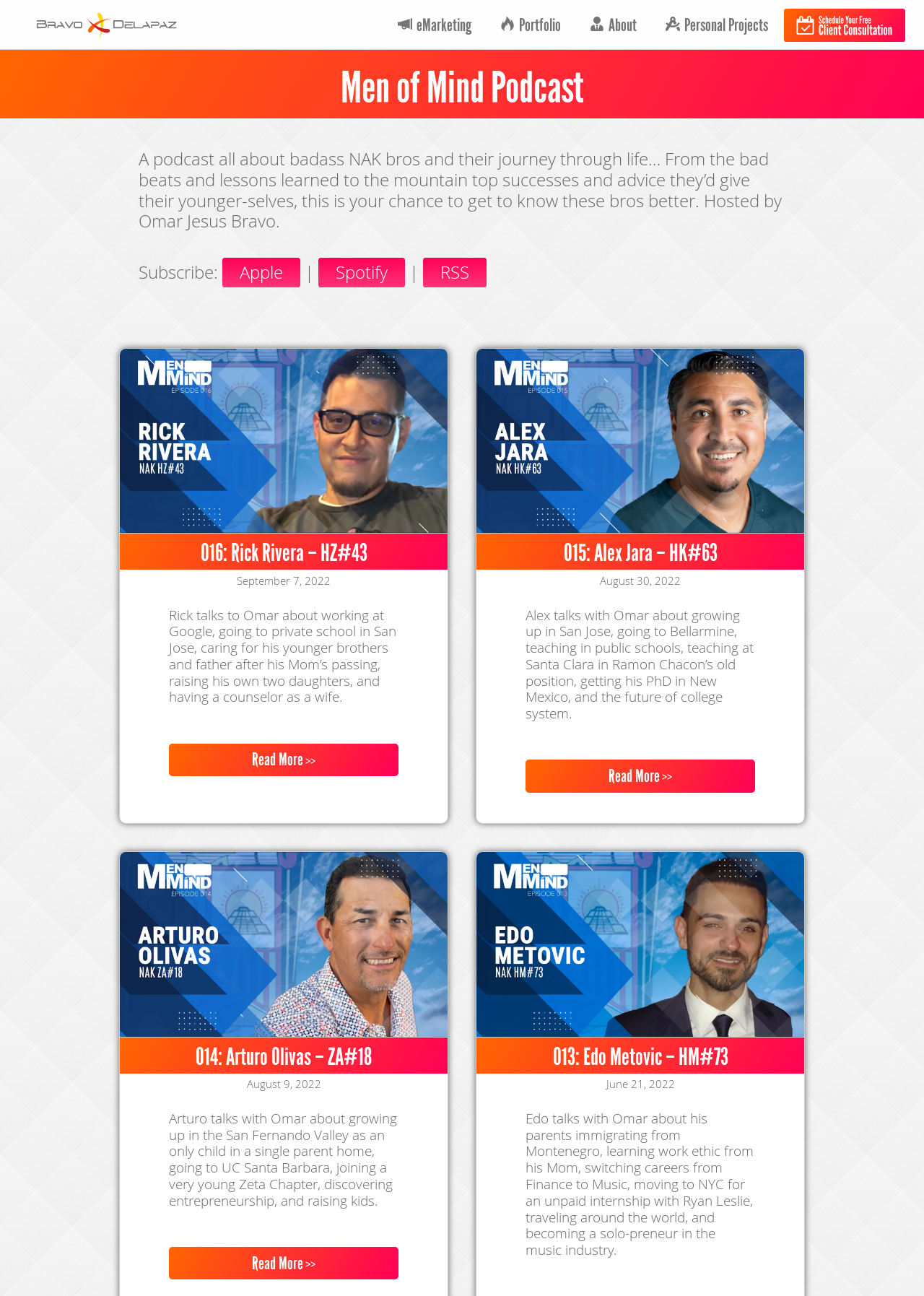Using the provided description Read More, find the bounding box coordinates for the UI element. Provide the coordinates in (top-left x, top-left y, bottom-right x, bottom-right y) format, ensuring all values are between 0 and 1.

[0.183, 0.962, 0.431, 0.987]